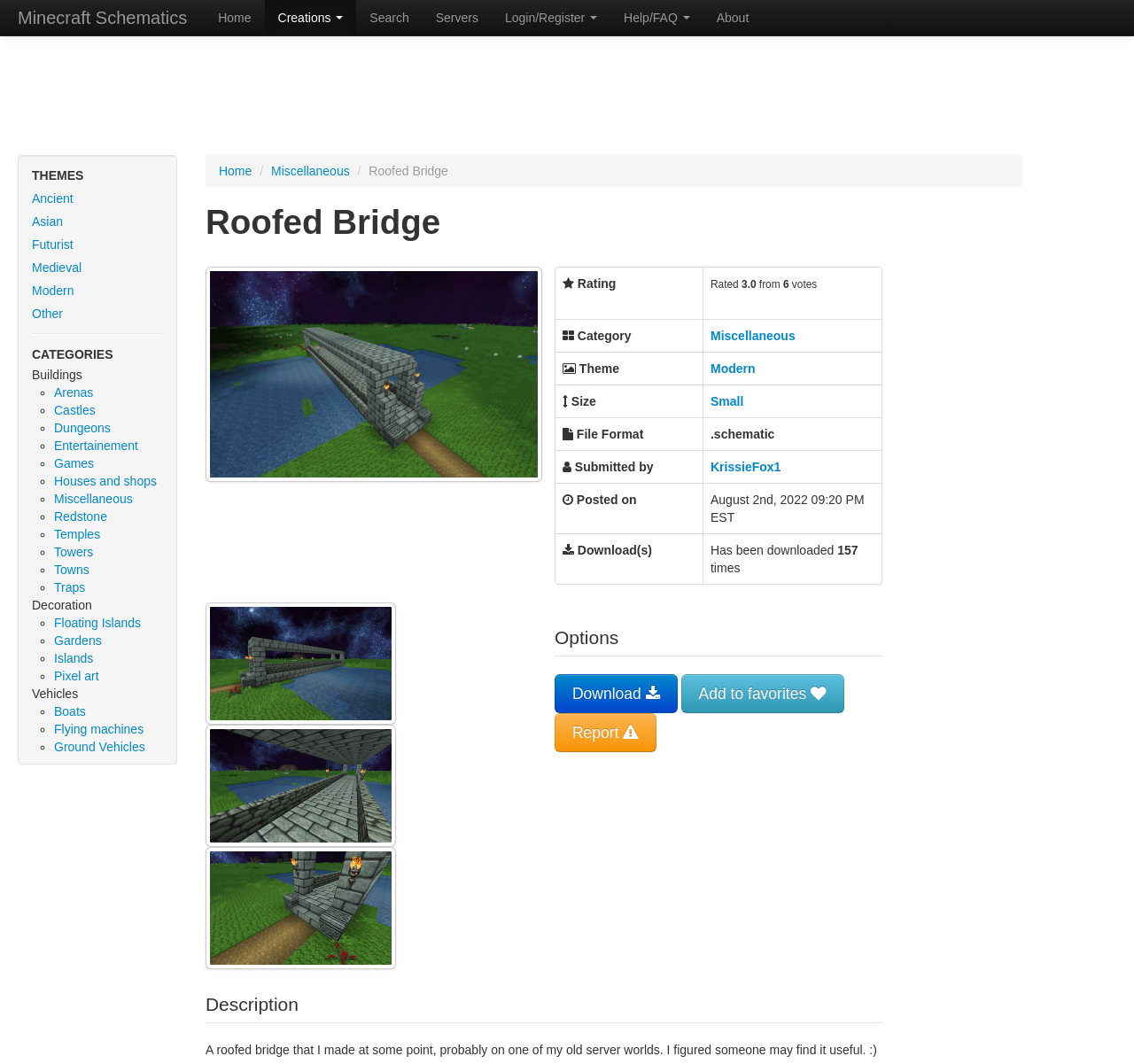Please pinpoint the bounding box coordinates for the region I should click to adhere to this instruction: "View the 'Roofed Bridge' creation details".

[0.325, 0.154, 0.395, 0.167]